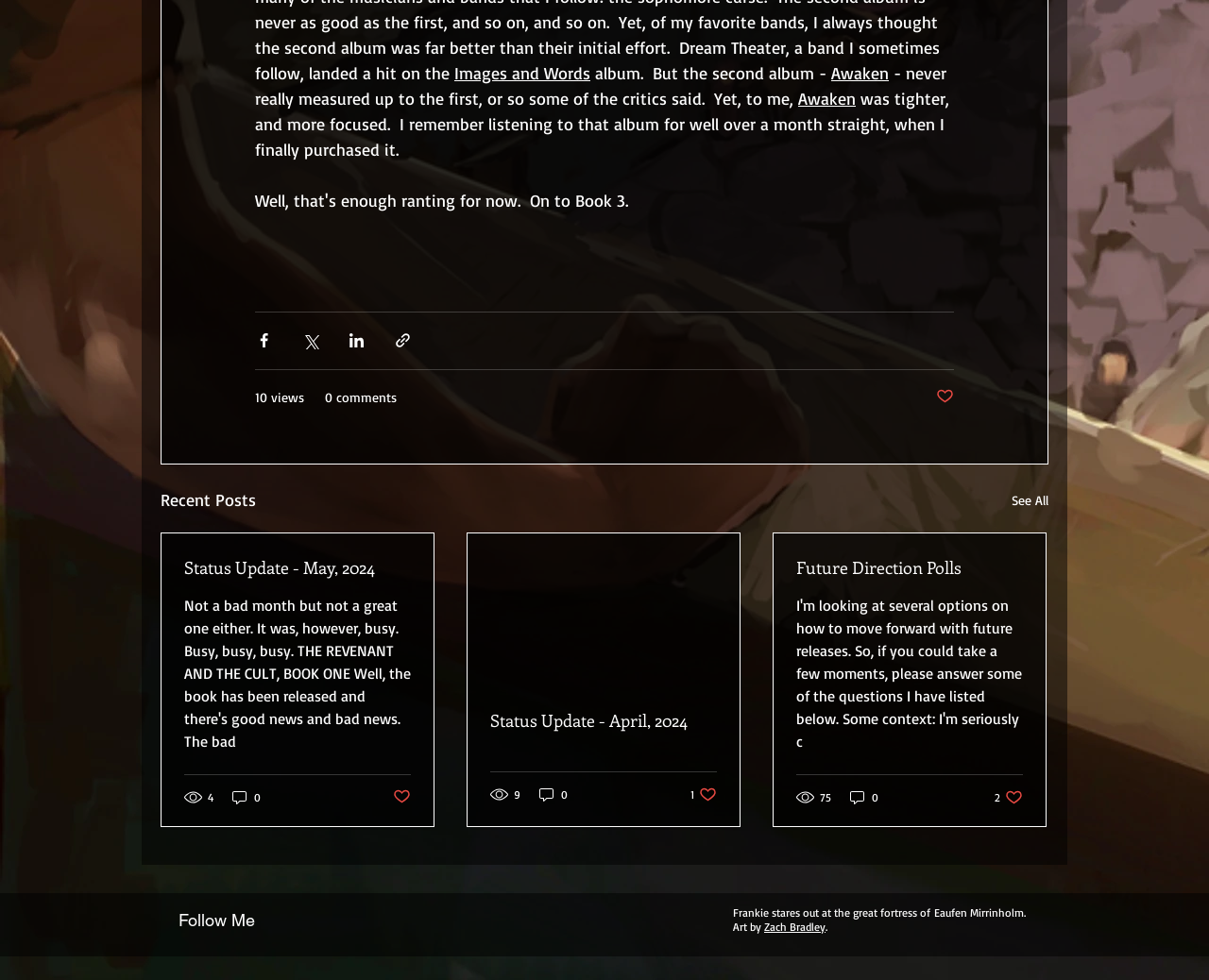How many views does the 'Future Direction Polls' post have?
Please answer the question with a single word or phrase, referencing the image.

75 views